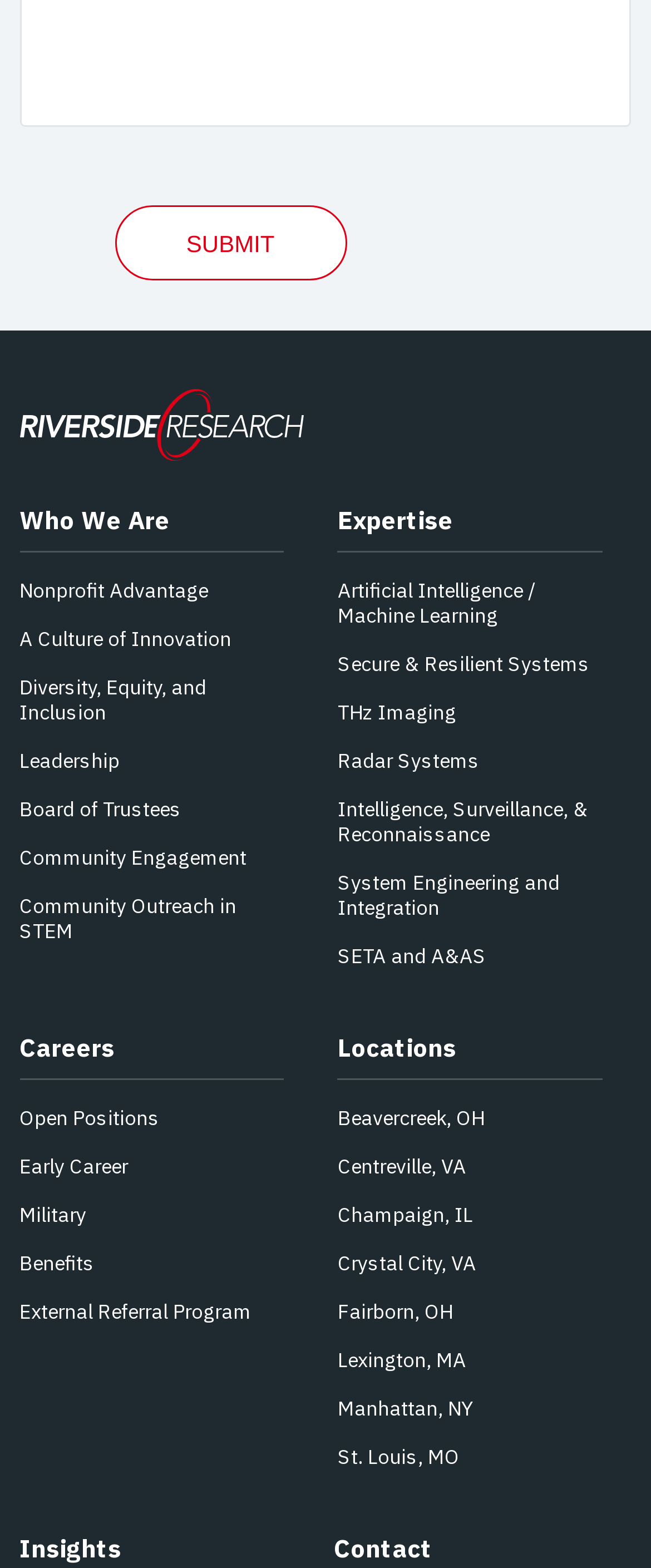Please examine the image and answer the question with a detailed explanation:
What is the last link under the 'Careers' heading?

The last link under the 'Careers' heading can be found by looking at the links under the 'Careers' heading, which include 'Open Positions', 'Early Career', 'Military', and others, and the last one is 'External Referral Program'.